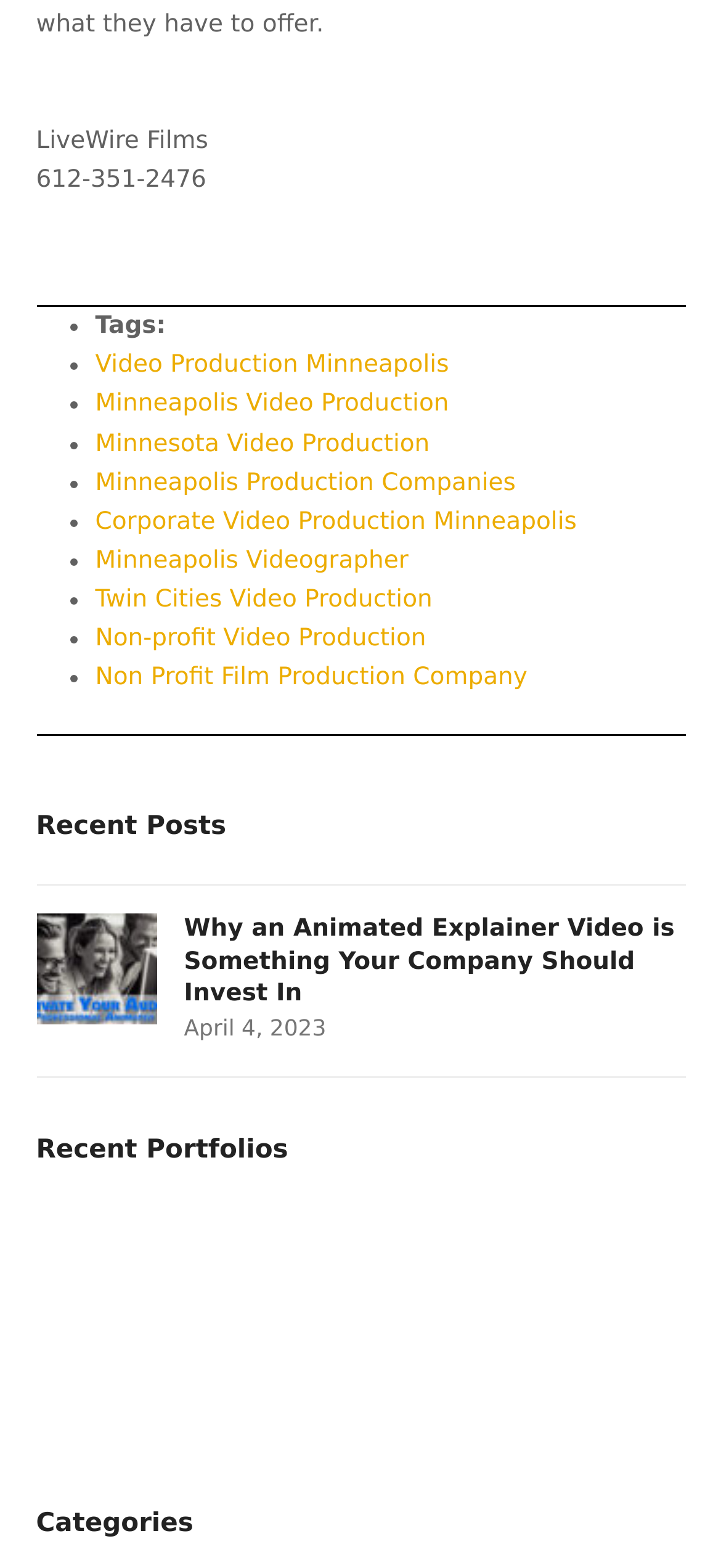How many portfolio links are there on the webpage?
Provide a detailed answer to the question using information from the image.

There are six portfolio links on the webpage, which are 'Laser 1 Technology: Sizzle Reel', 'Trend Lab’s CribWrap Product Video', 'Terebinth Refuge’s Story of Hope and Healing', 'Cosmopolitan Orthodontics Invisalign Story Series', 'River School of Music Series', and 'Nu-Star Product Instructional Video'.